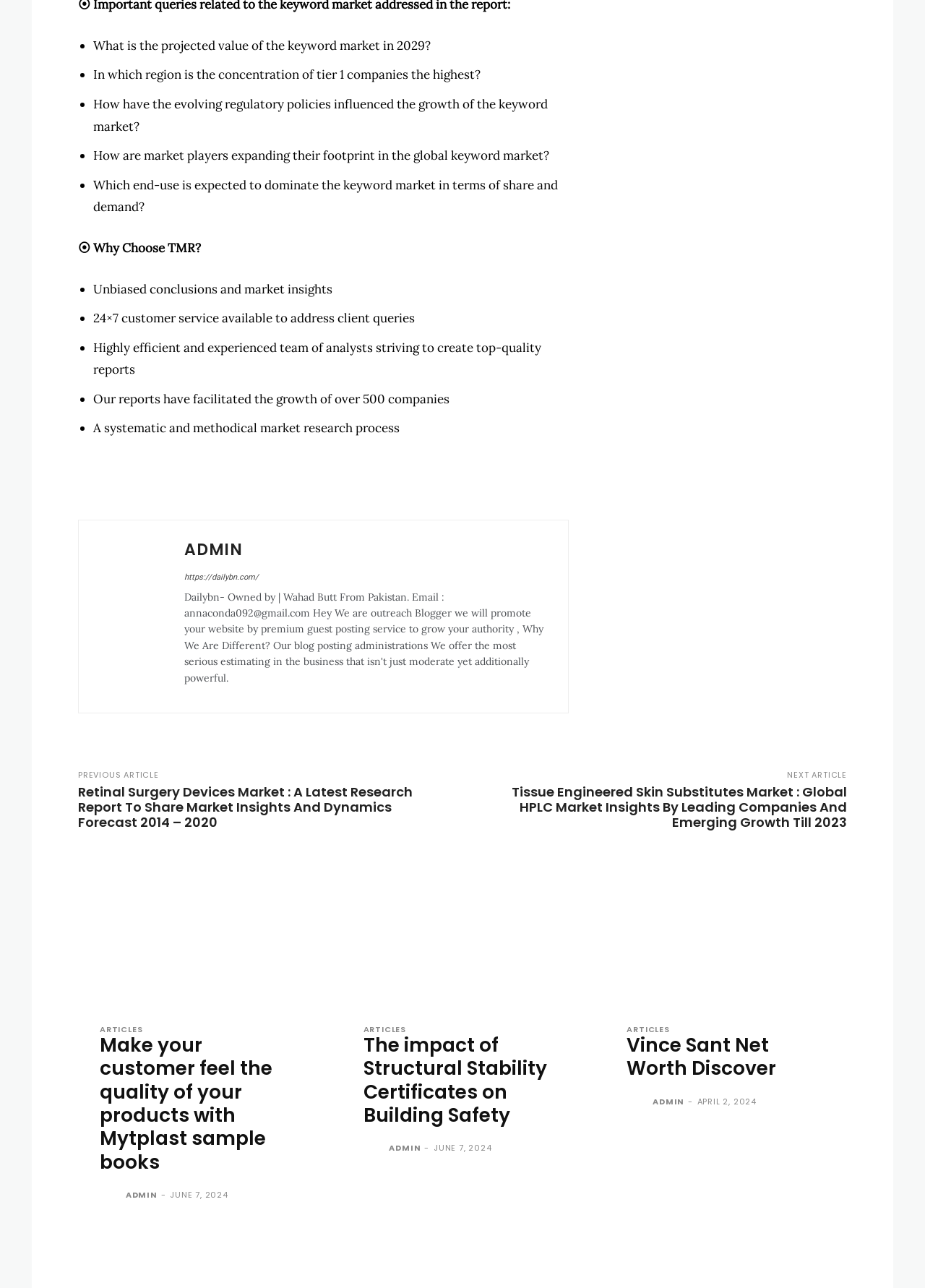Can you show the bounding box coordinates of the region to click on to complete the task described in the instruction: "View the article 'Make your customer feel the quality of your products with Mytplast sample books'"?

[0.084, 0.667, 0.346, 0.779]